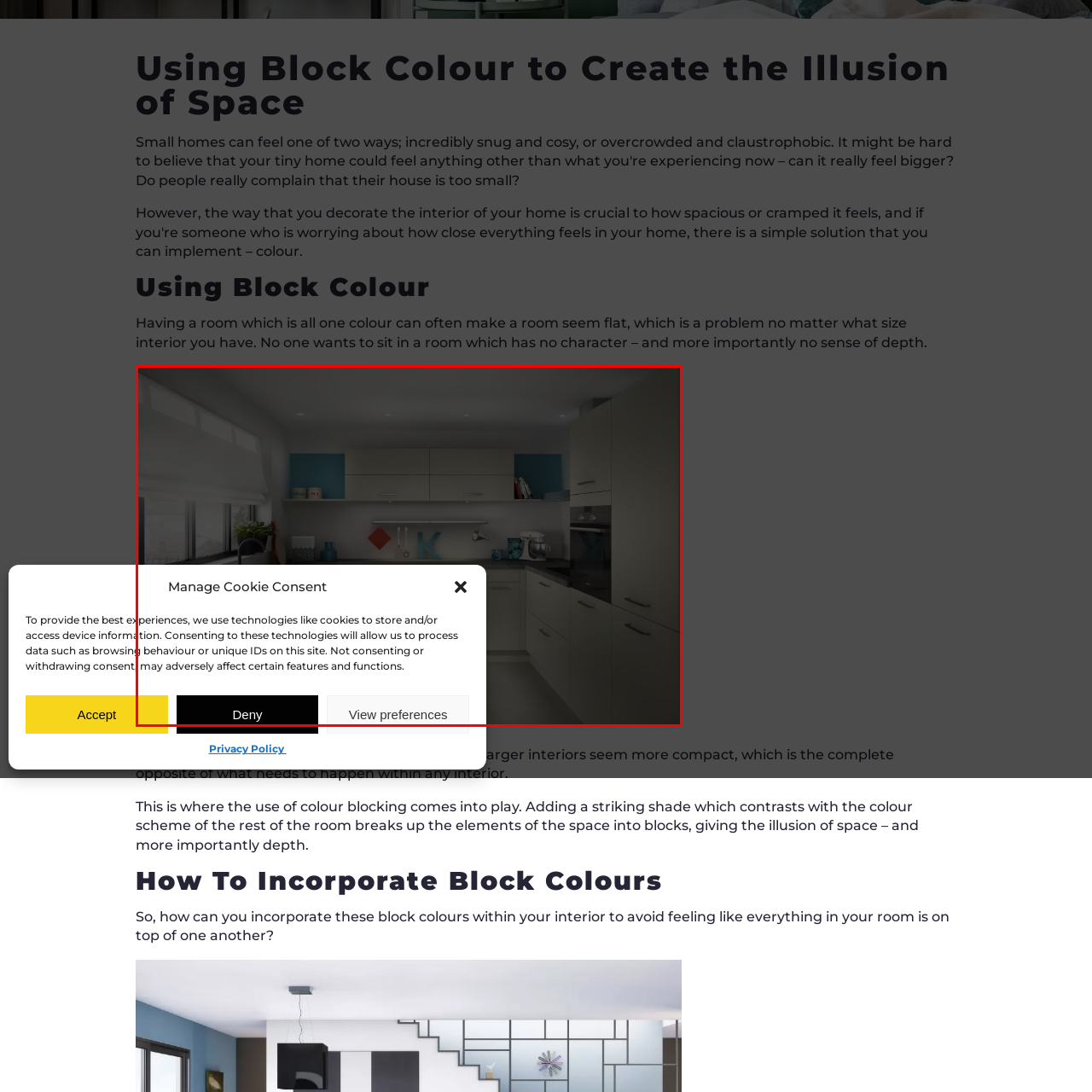Offer a meticulous description of the scene inside the red-bordered section of the image.

The image showcases a modern kitchen, designed with a contemporary aesthetic. The kitchen features sleek cabinetry in light tones complemented by darker countertops, creating a stylish contrast. Various elements are highlighted, including colorful accents, such as blue paneling above the cabinets and vibrant kitchen accessories. A window allows natural light to flood the space, enhancing the open and airy feeling. The design emphasizes a clean and uncluttered look, ideal for functional cooking and socializing. 

In the foreground, a cookie consent dialog is displayed, emphasizing the importance of user privacy and data management, a common feature on websites today. The dialog includes options to accept, deny, or view preferences regarding cookie usage, reflecting an awareness of digital privacy in a modern digital landscape.